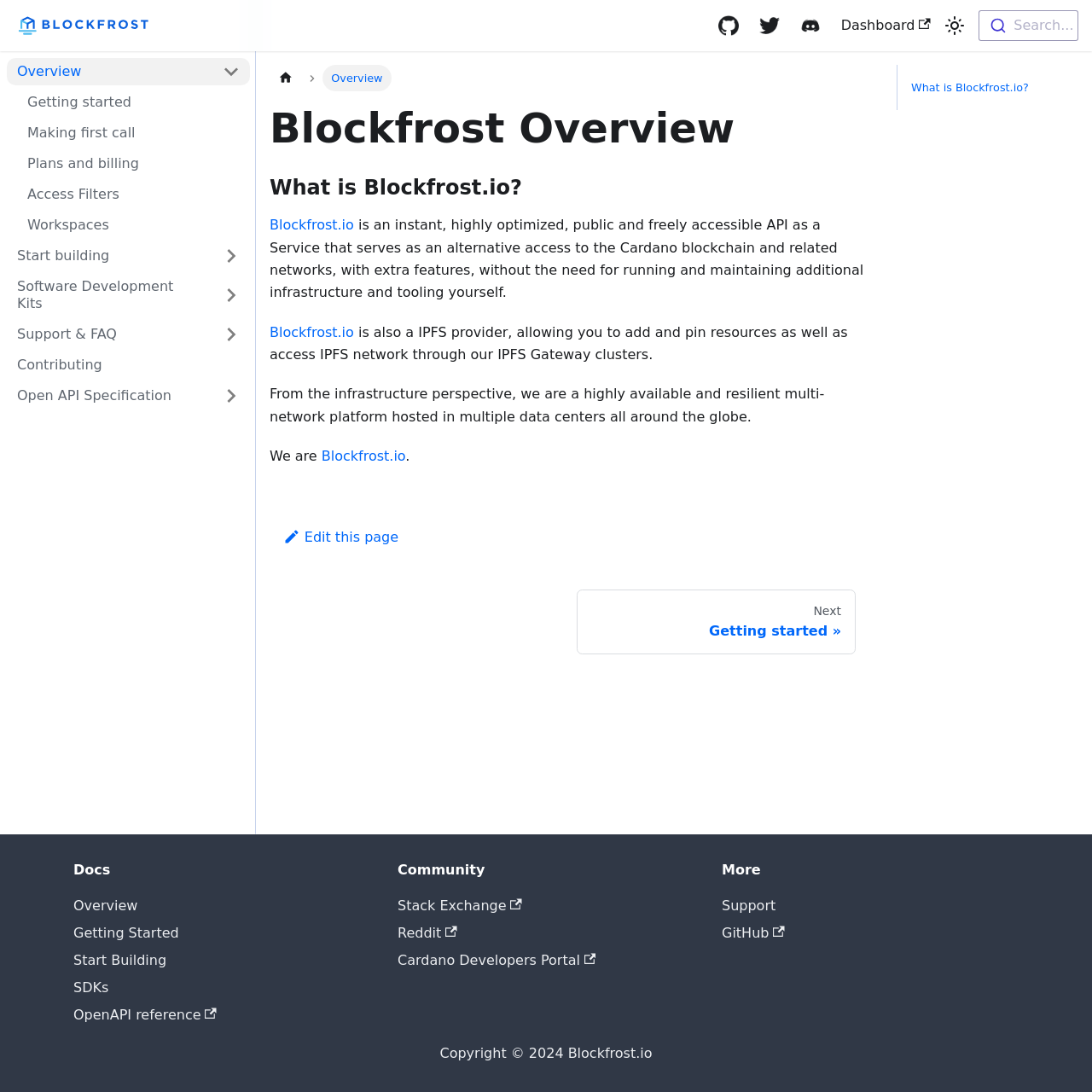Please identify the bounding box coordinates of the element that needs to be clicked to execute the following command: "Click the Blockfrost Logo". Provide the bounding box using four float numbers between 0 and 1, formatted as [left, top, right, bottom].

[0.012, 0.011, 0.148, 0.036]